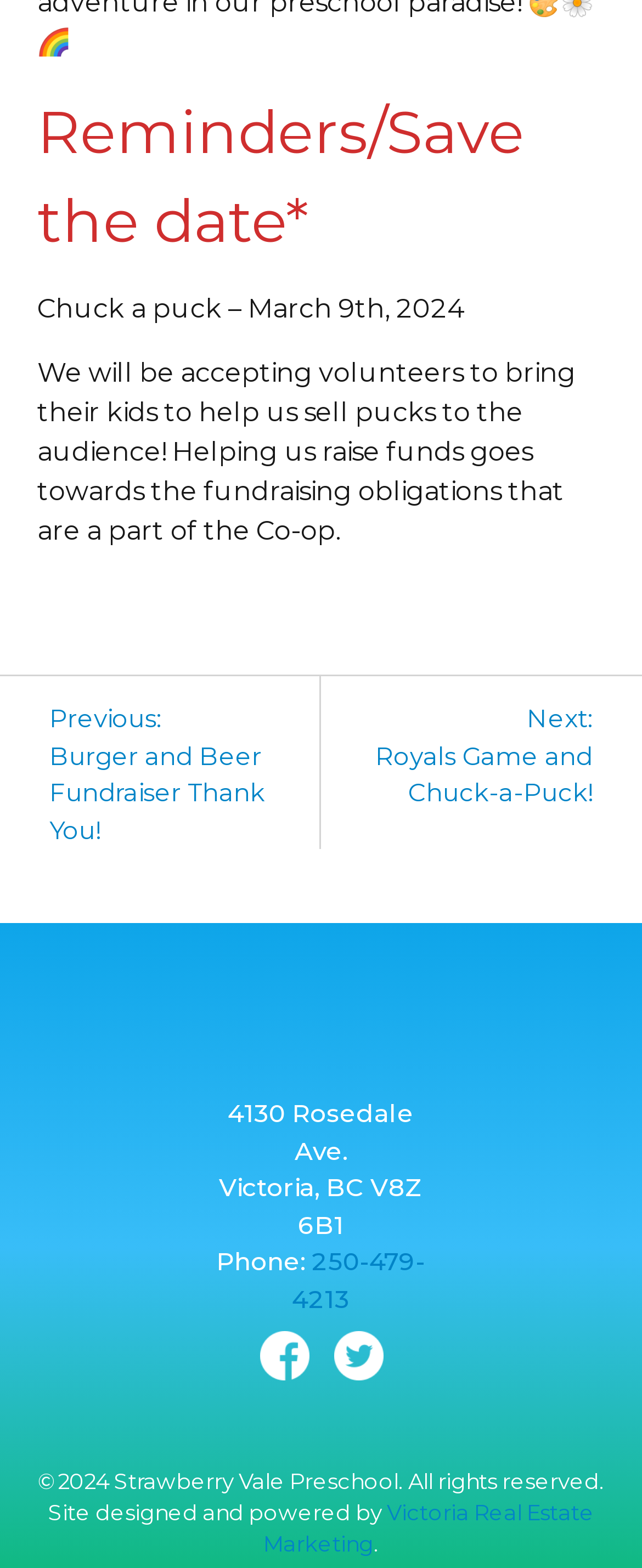For the following element description, predict the bounding box coordinates in the format (top-left x, top-left y, bottom-right x, bottom-right y). All values should be floating point numbers between 0 and 1. Description: HSIC Business Activity Code Search

None